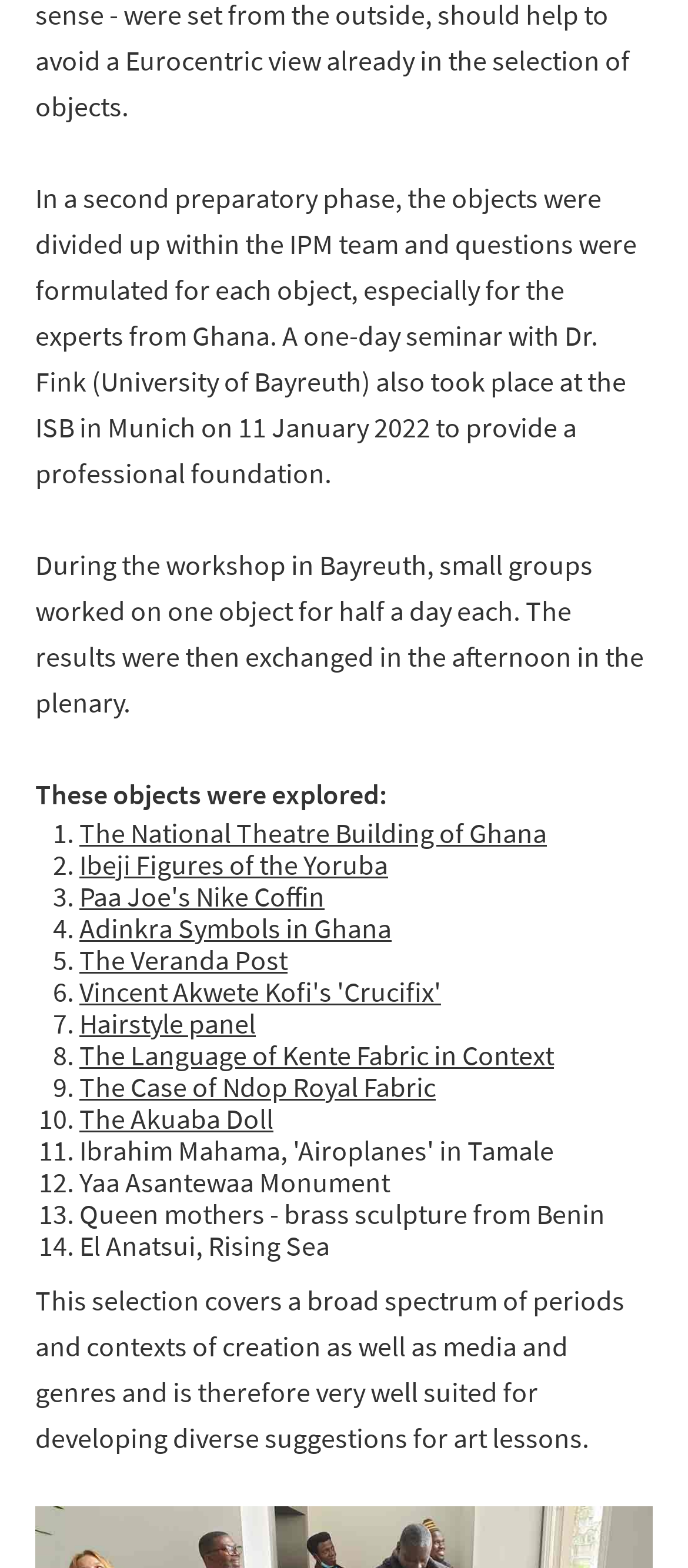Answer the following query concisely with a single word or phrase:
What is the context of the objects explored?

Art lessons